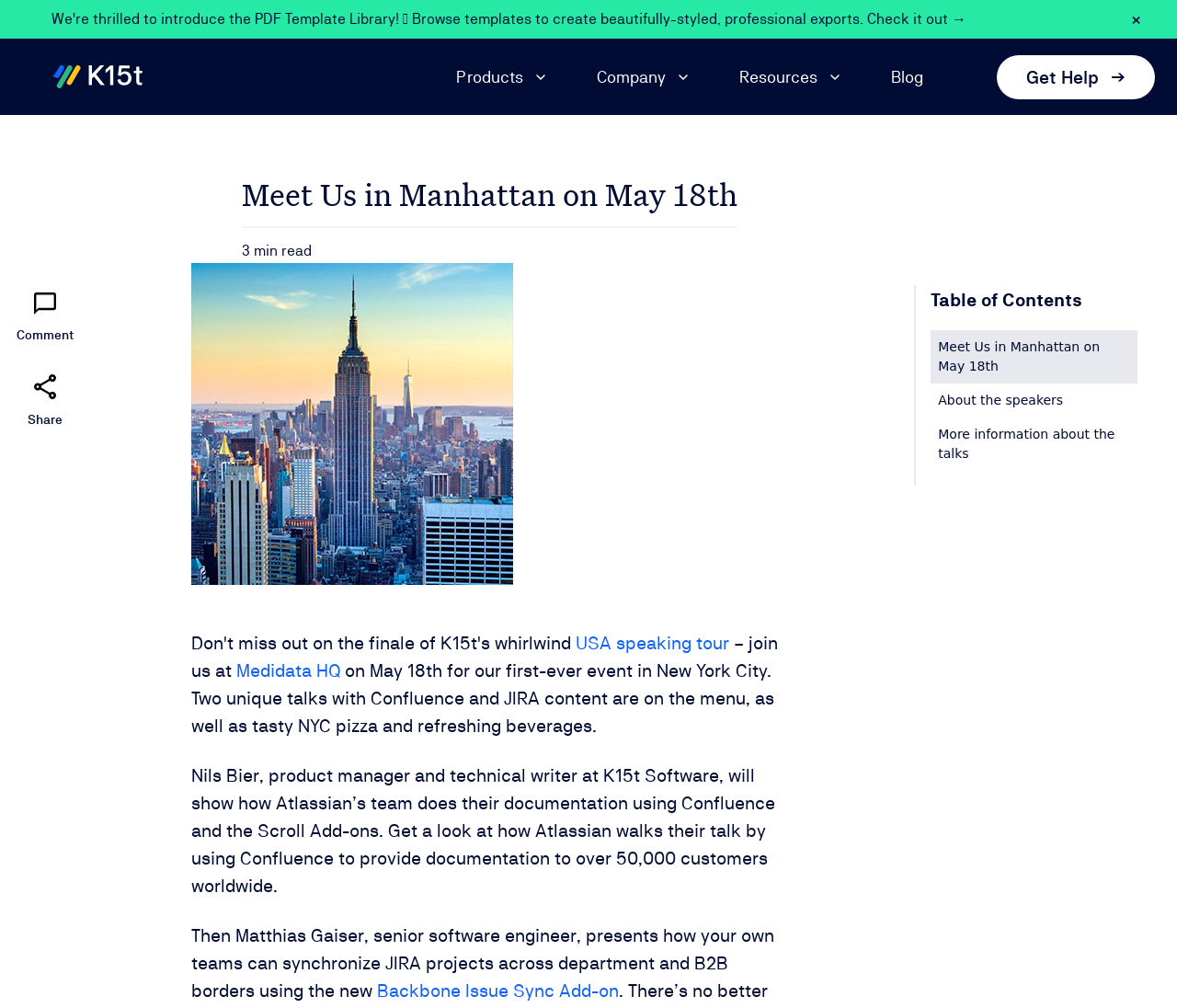What is the location of the event?
Could you please answer the question thoroughly and with as much detail as possible?

According to the webpage content, the event is being held at Medidata HQ in New York City on May 18th.